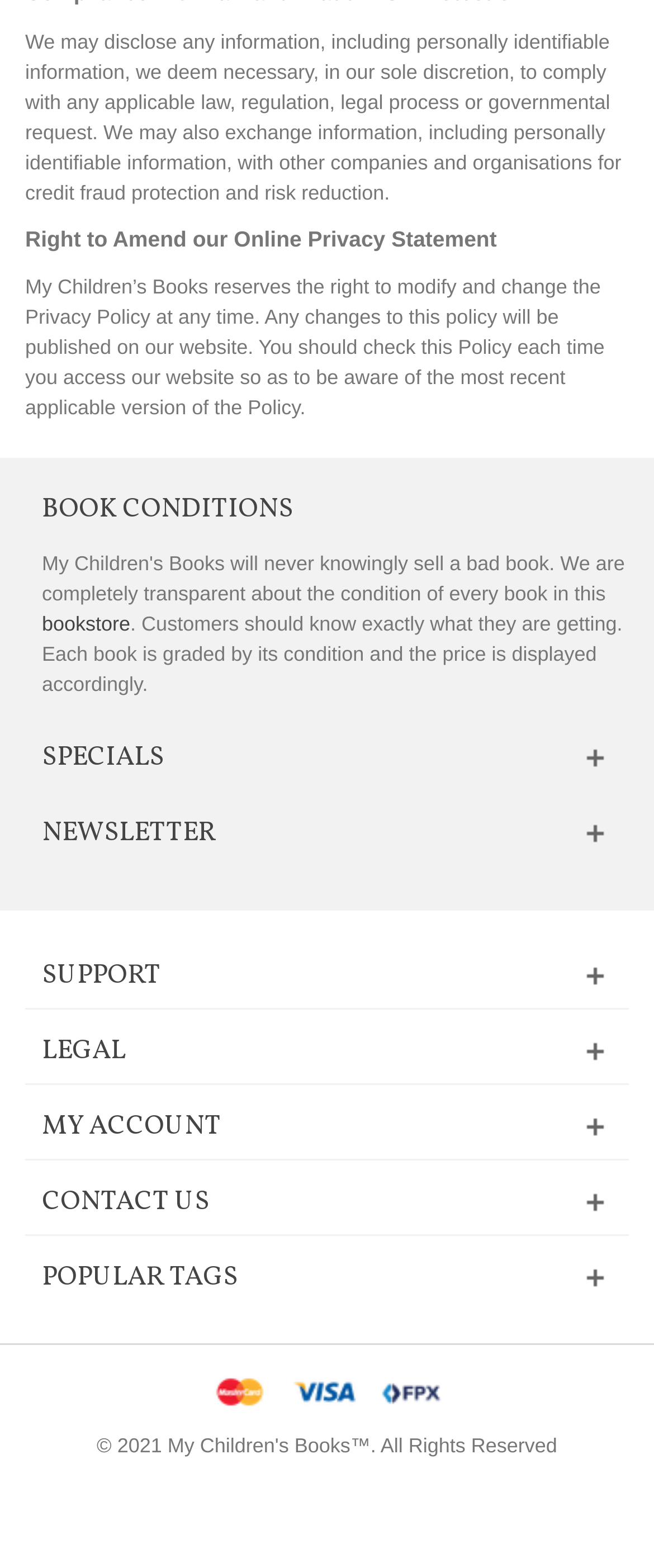What is the last section on the webpage?
Respond to the question with a single word or phrase according to the image.

Payment methods